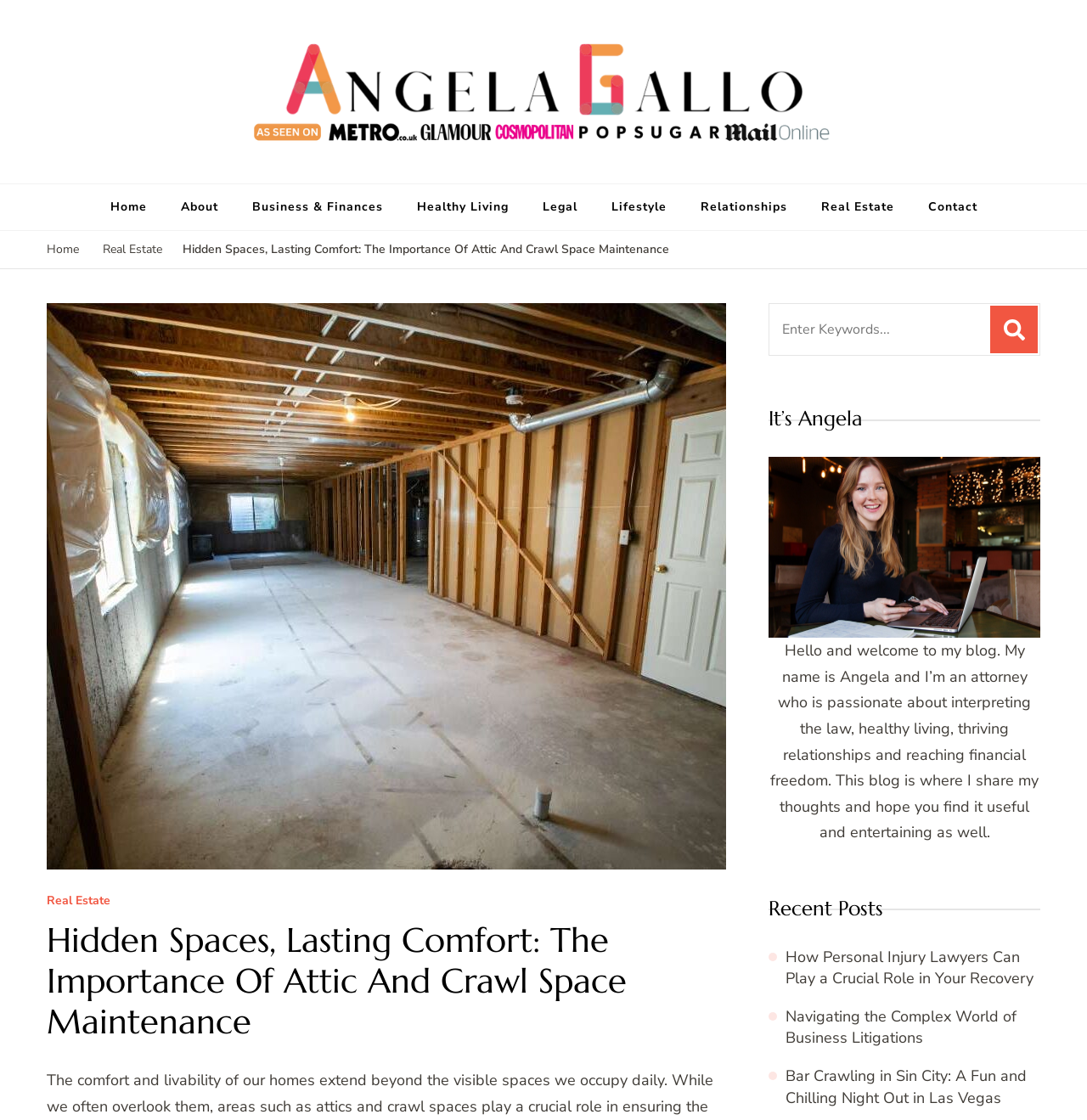Can you find the bounding box coordinates for the element to click on to achieve the instruction: "read about real estate"?

[0.095, 0.214, 0.149, 0.232]